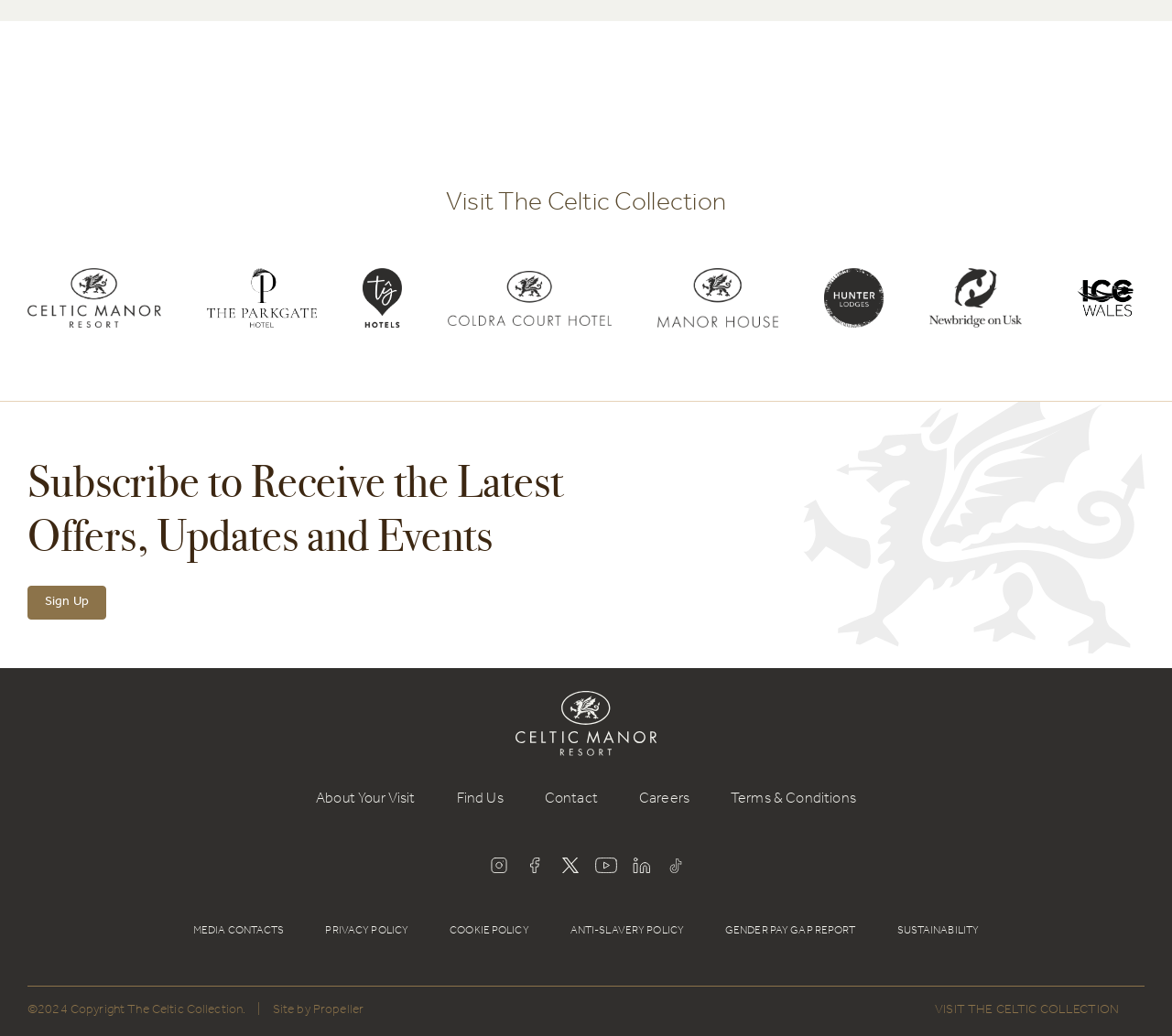Where can I find the terms and conditions?
Using the details shown in the screenshot, provide a comprehensive answer to the question.

The link 'Terms & Conditions' is located in the footer navigation section, which suggests that I can find the terms and conditions by clicking on that link.